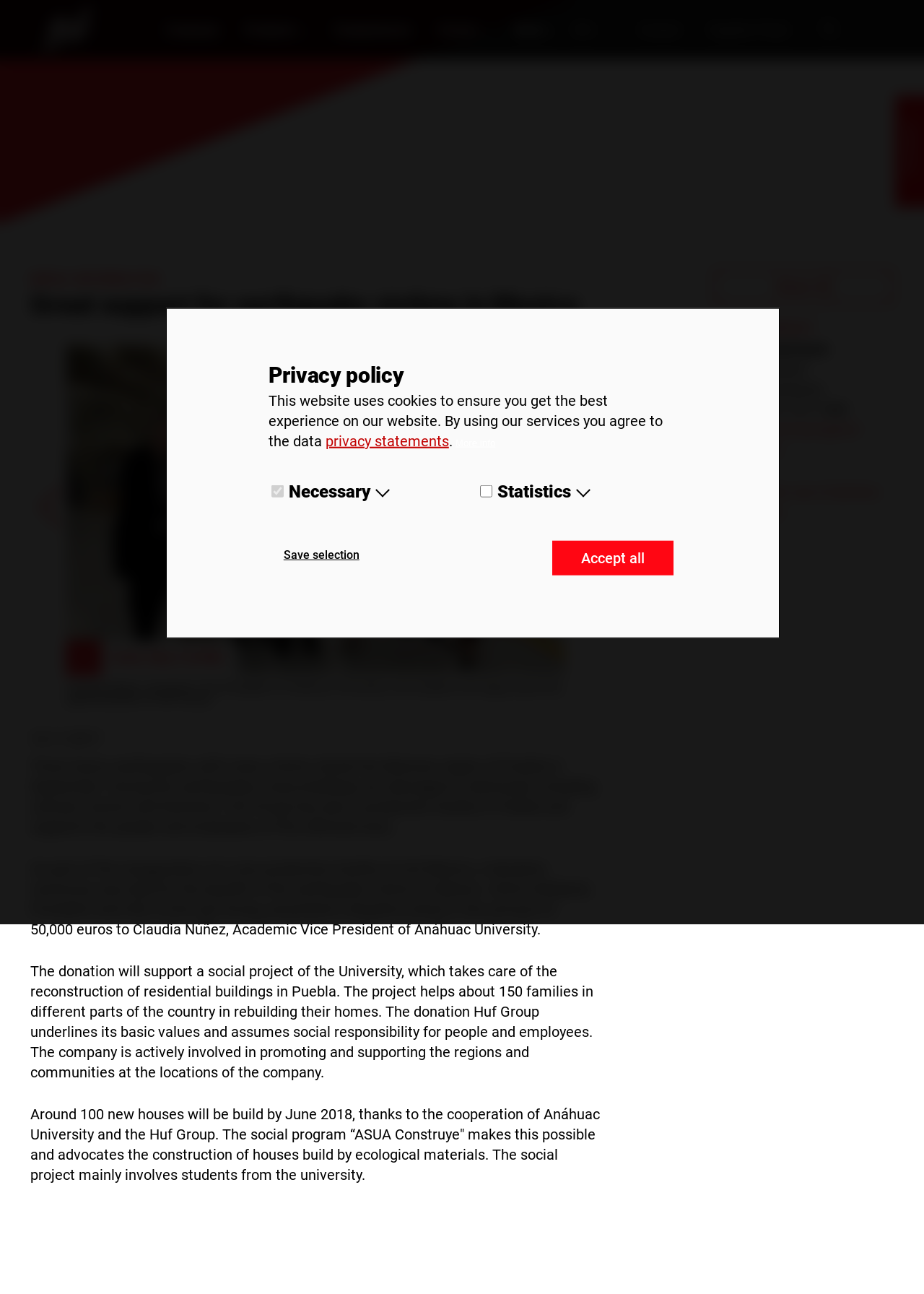Indicate the bounding box coordinates of the element that must be clicked to execute the instruction: "Click the 'Contact' link". The coordinates should be given as four float numbers between 0 and 1, i.e., [left, top, right, bottom].

[0.691, 0.017, 0.737, 0.03]